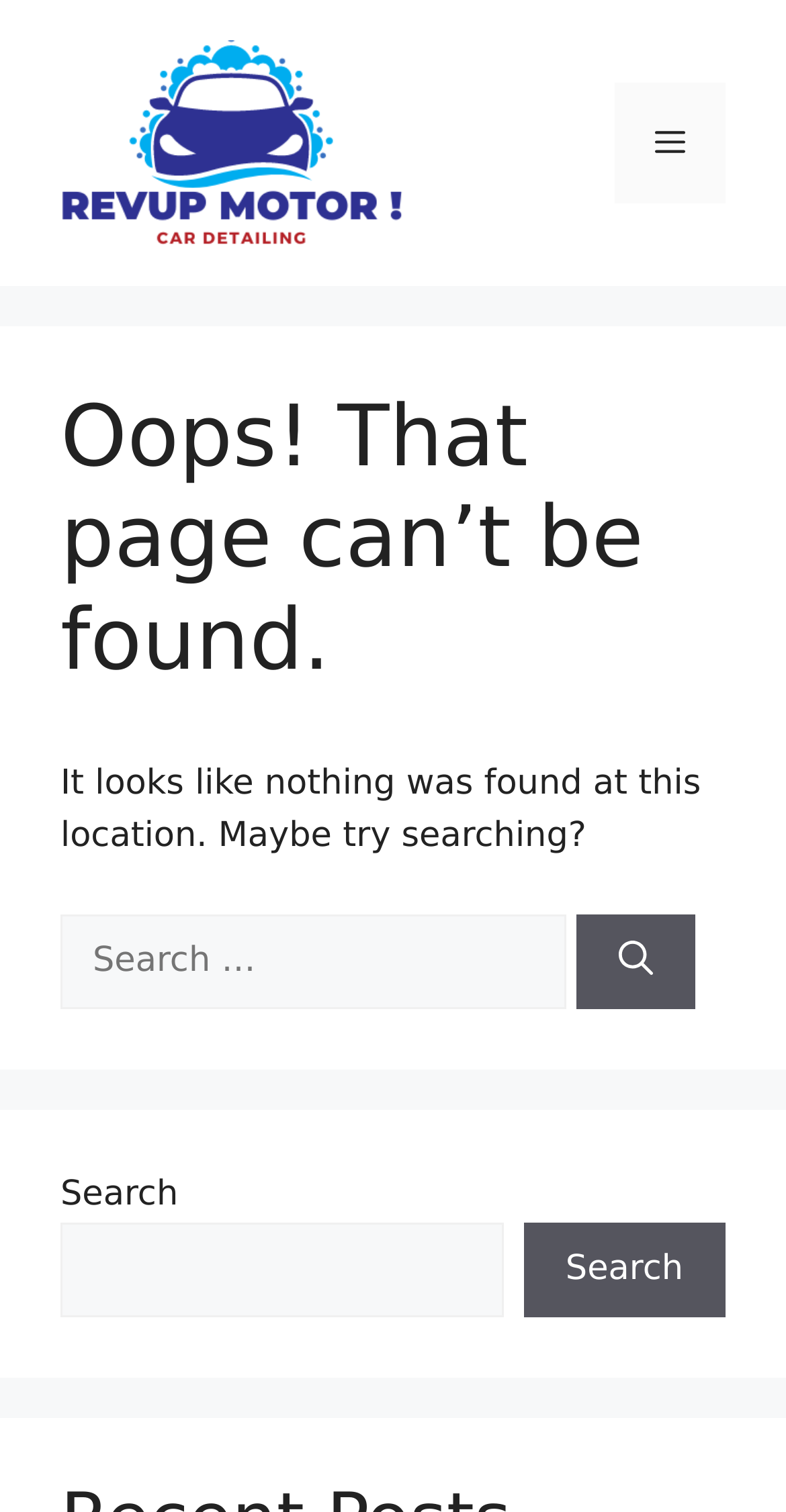Extract the bounding box coordinates for the described element: "RelaxMusic". The coordinates should be represented as four float numbers between 0 and 1: [left, top, right, bottom].

None